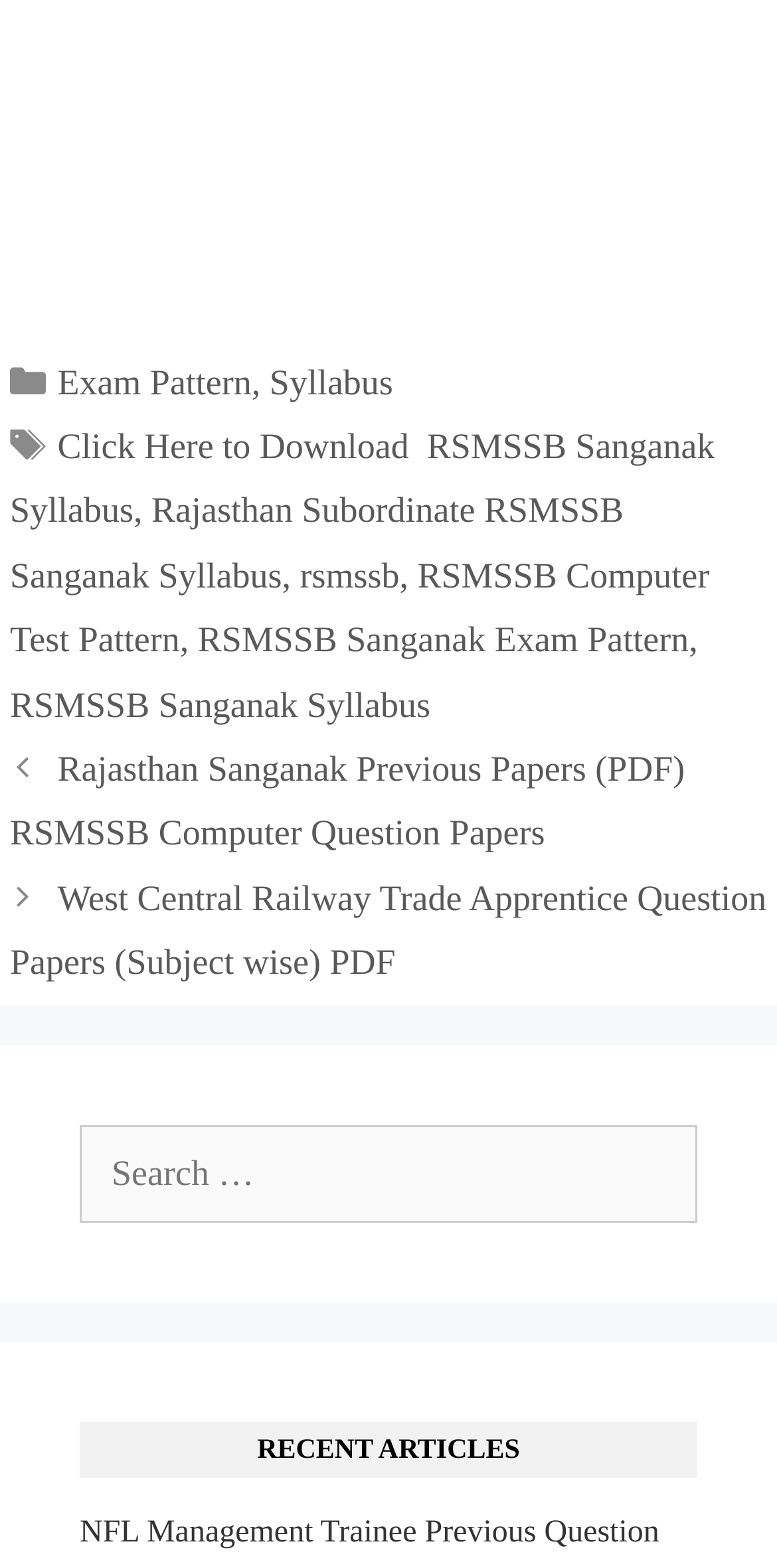Identify the bounding box for the described UI element. Provide the coordinates in (top-left x, top-left y, bottom-right x, bottom-right y) format with values ranging from 0 to 1: Rajasthan Subordinate RSMSSB Sanganak Syllabus

[0.013, 0.313, 0.803, 0.38]